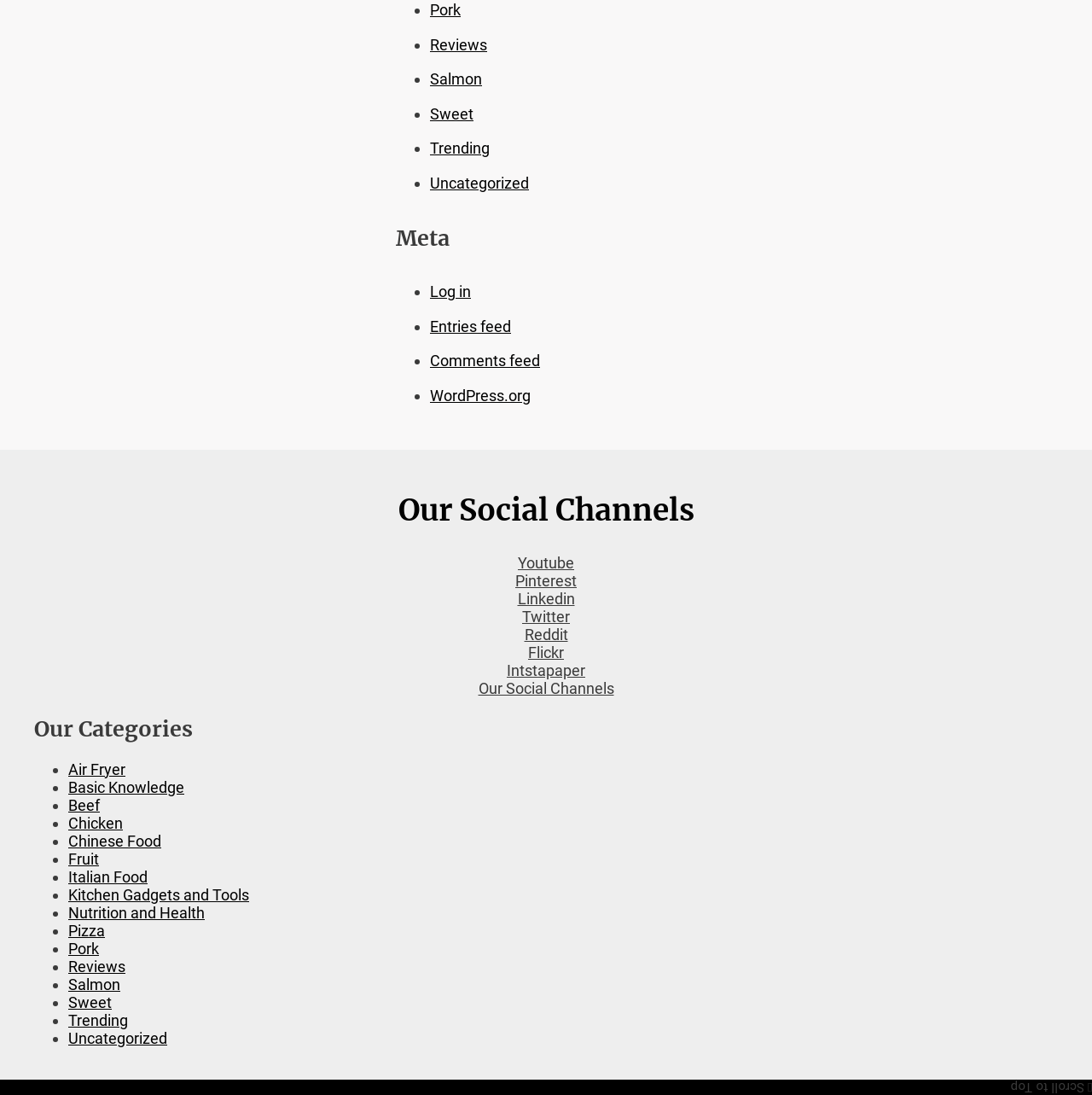Please determine the bounding box coordinates of the element's region to click for the following instruction: "Visit the 'Youtube' social channel".

[0.474, 0.506, 0.526, 0.522]